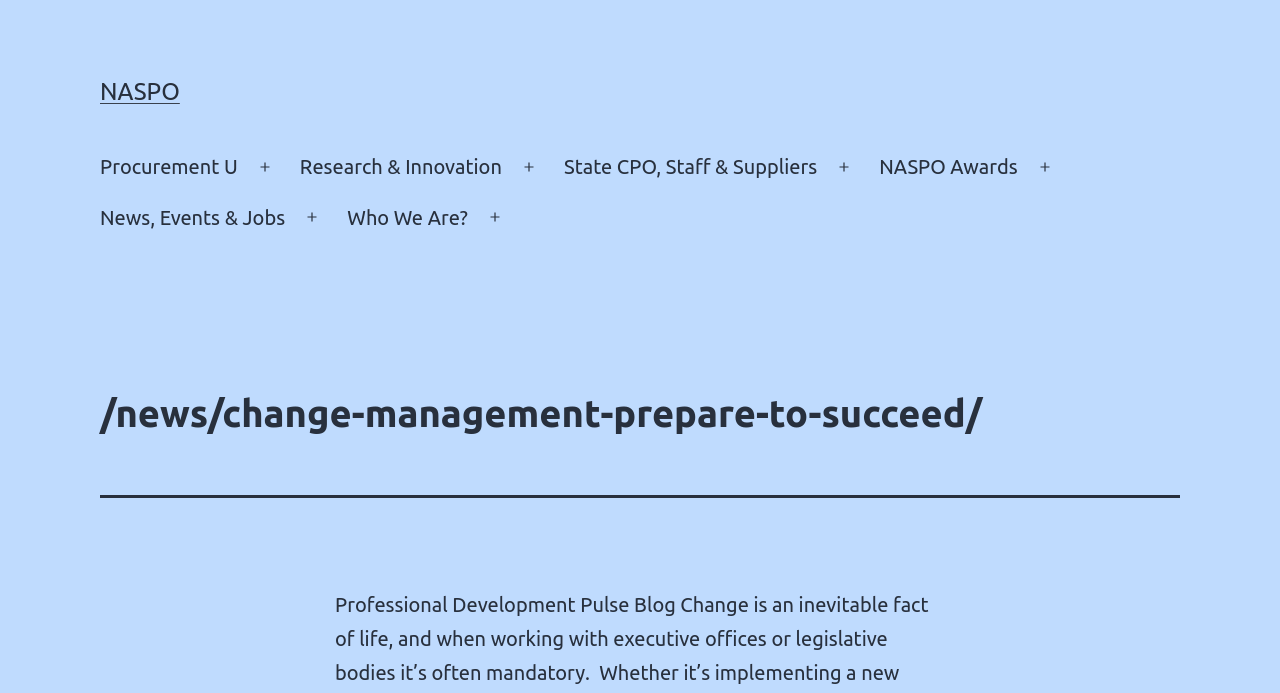How many menu items are in the primary menu?
From the screenshot, provide a brief answer in one word or phrase.

9